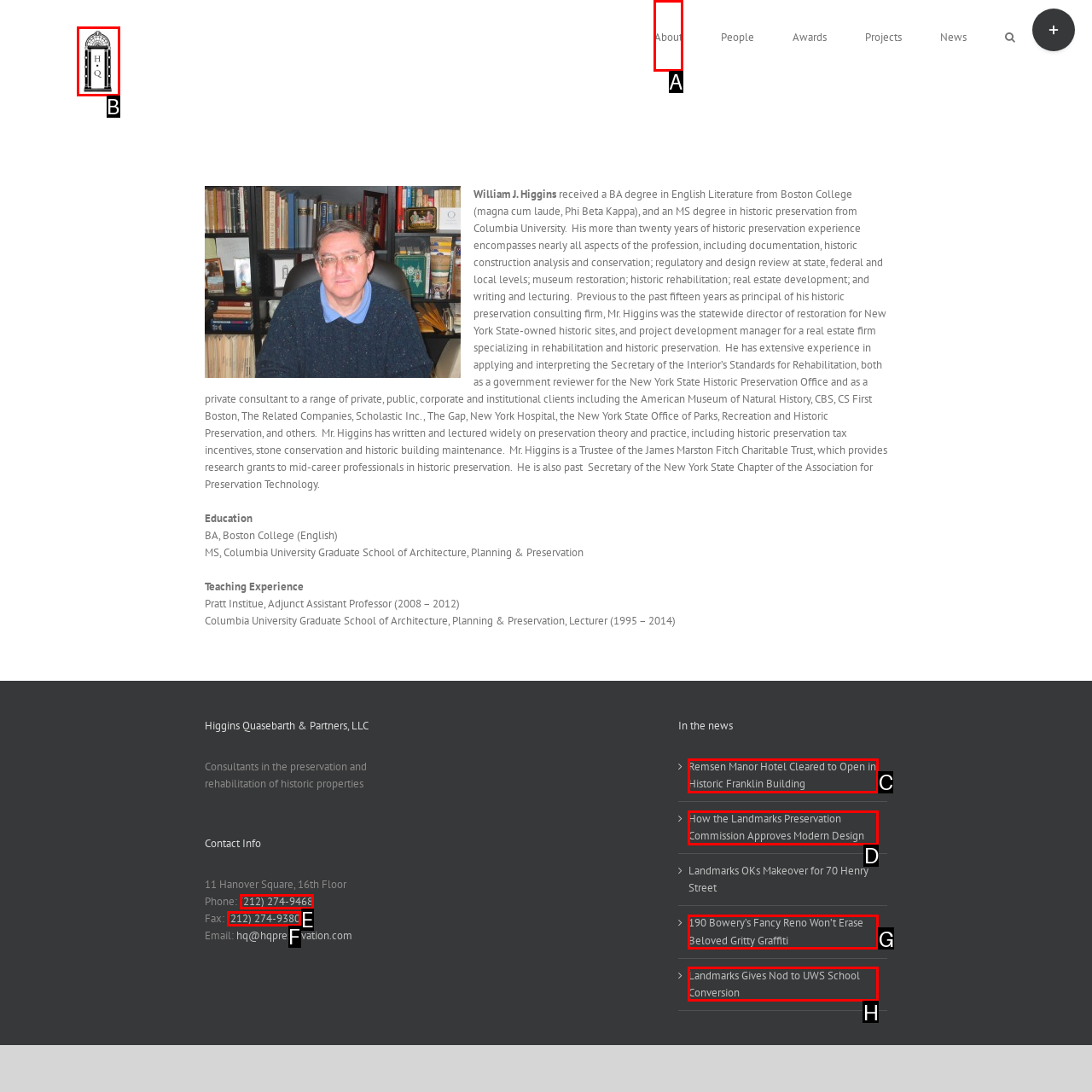Select the letter of the UI element you need to click to complete this task: Go to About page.

A